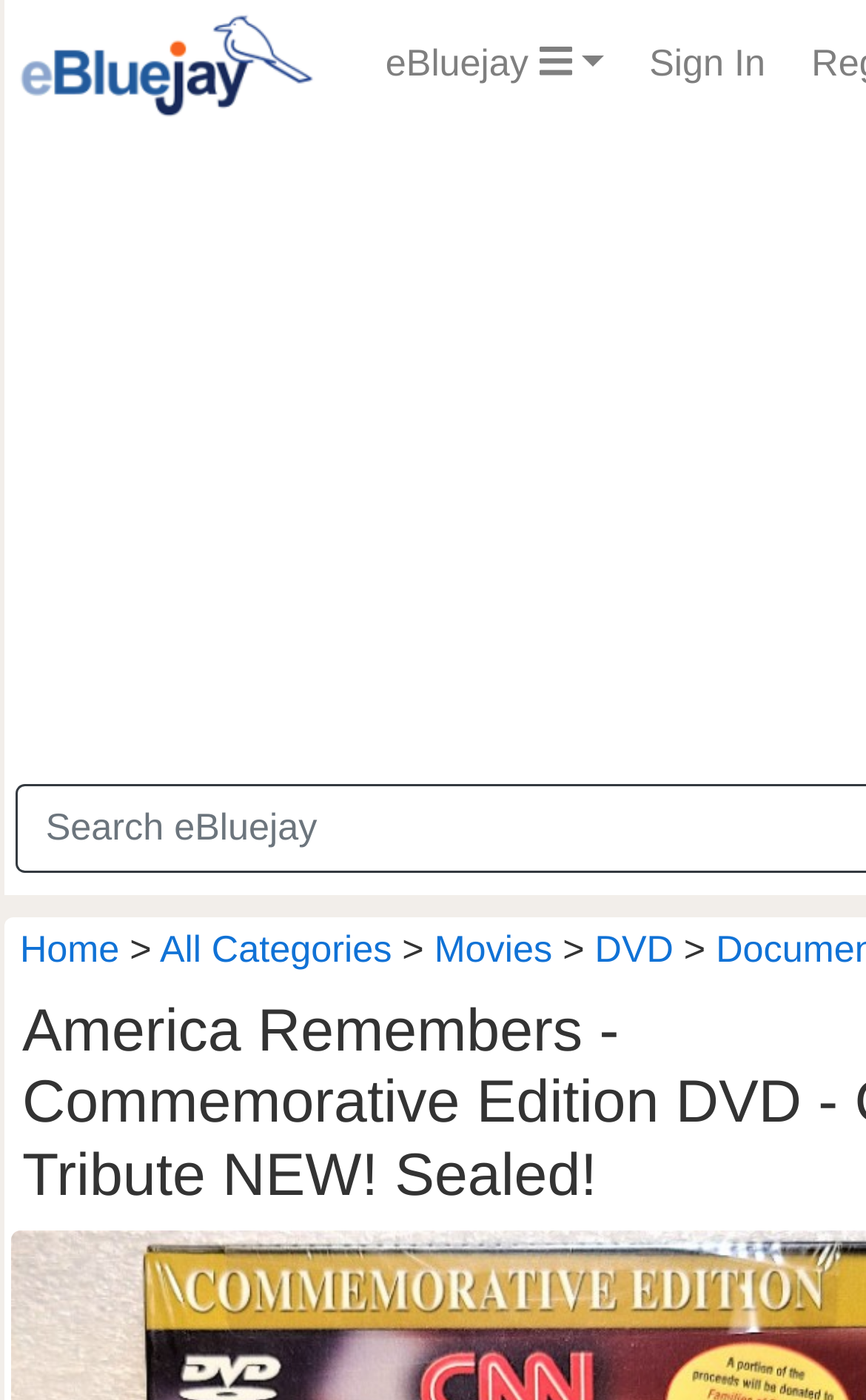Illustrate the webpage's structure and main components comprehensively.

The webpage appears to be an online marketplace, specifically a product page for a DVD titled "America Remembers - Commemorative Edition DVD - CNN Tribute NEW! Sealed!". 

At the top left corner, there is a link to "eBluejay Online Marketplace" accompanied by a small image. Next to it, on the same horizontal level, is a link to "eBluejay" which has a dropdown menu. Further to the right, there is a link to "Sign In" indicating the user's current status.

Below these top-level navigation links, there is a secondary navigation menu. On the left side, there is a link to "Home", followed by a greater-than symbol (>). Then, there are links to "All Categories", "Movies", and "DVD", with greater-than symbols in between, suggesting a hierarchical categorization.

The overall layout suggests a product page with navigation menus at the top and secondary navigation links below, likely leading to related product categories.